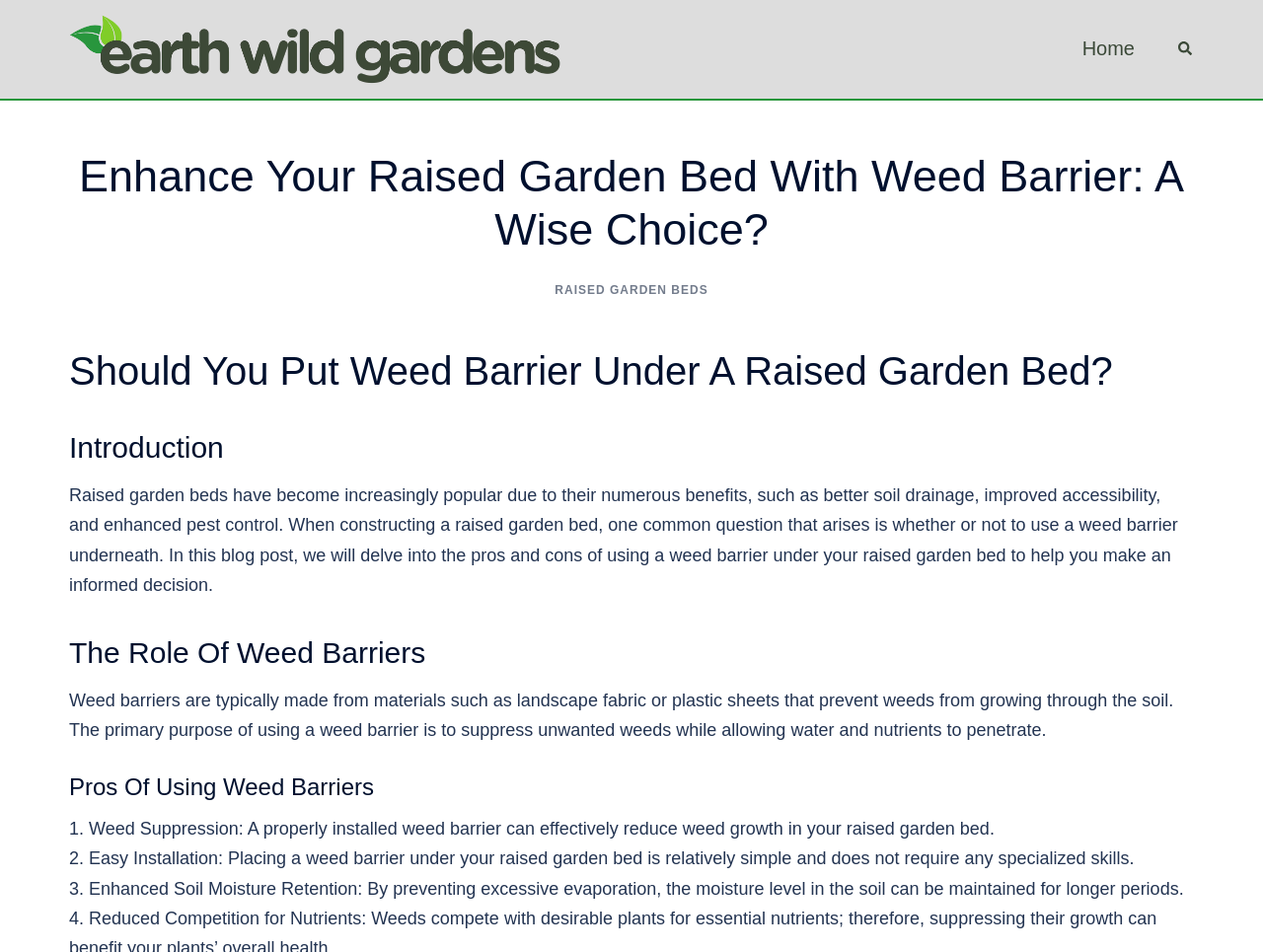Determine the bounding box for the UI element that matches this description: "Solar Power Basics and Advantages".

None